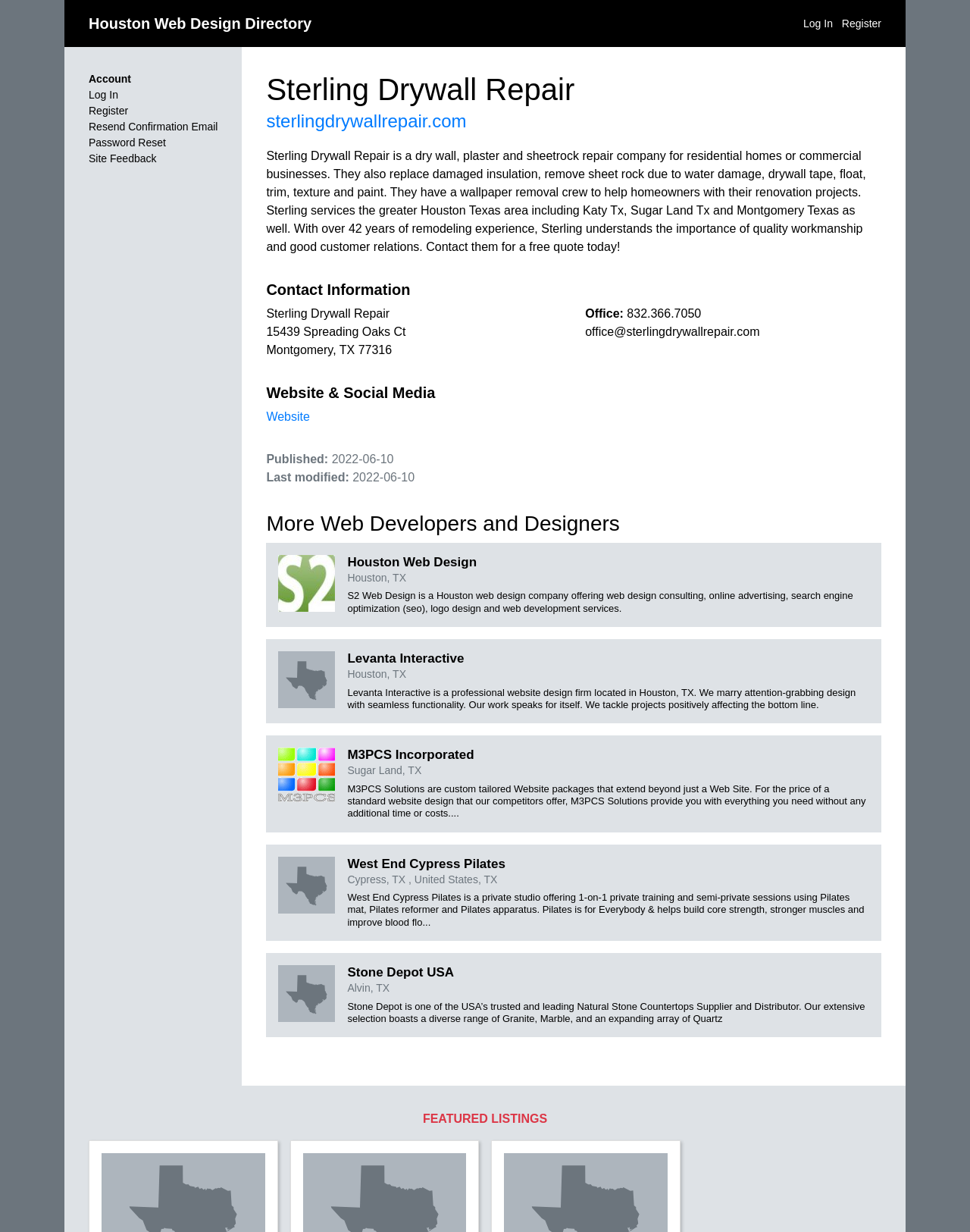Please identify the bounding box coordinates of the element's region that I should click in order to complete the following instruction: "Contact Sterling Drywall Repair using the phone number". The bounding box coordinates consist of four float numbers between 0 and 1, i.e., [left, top, right, bottom].

[0.646, 0.249, 0.723, 0.26]